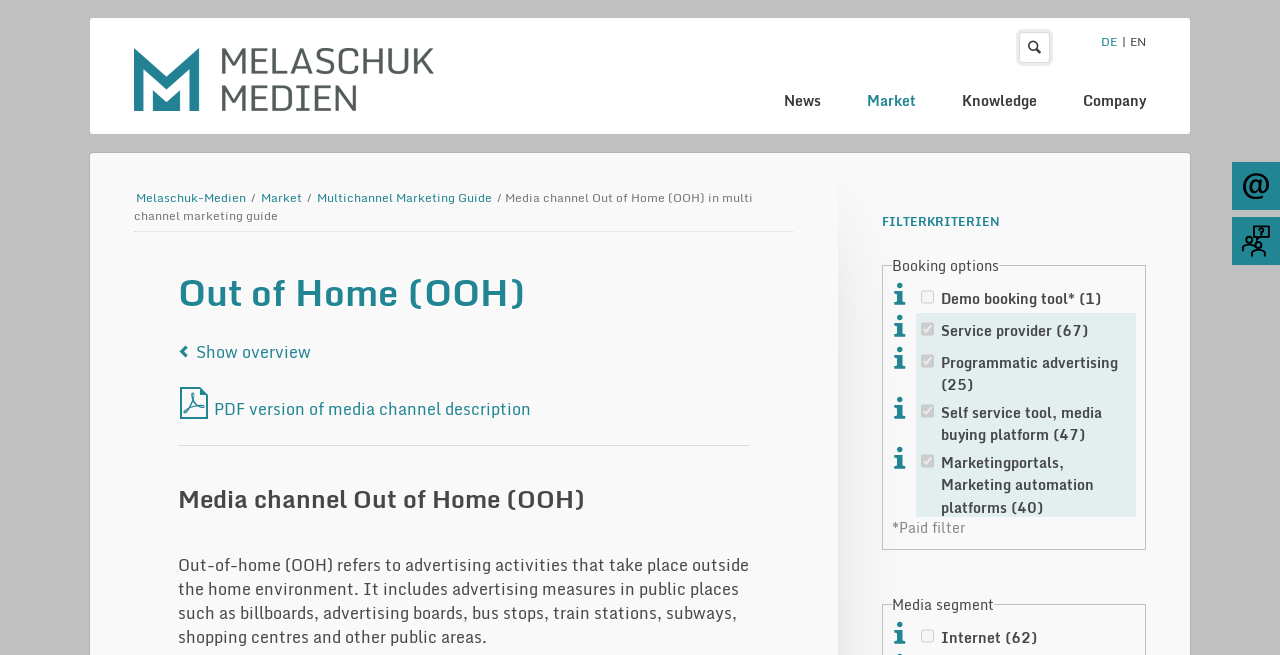Pinpoint the bounding box coordinates of the area that must be clicked to complete this instruction: "Show overview".

[0.139, 0.518, 0.243, 0.557]